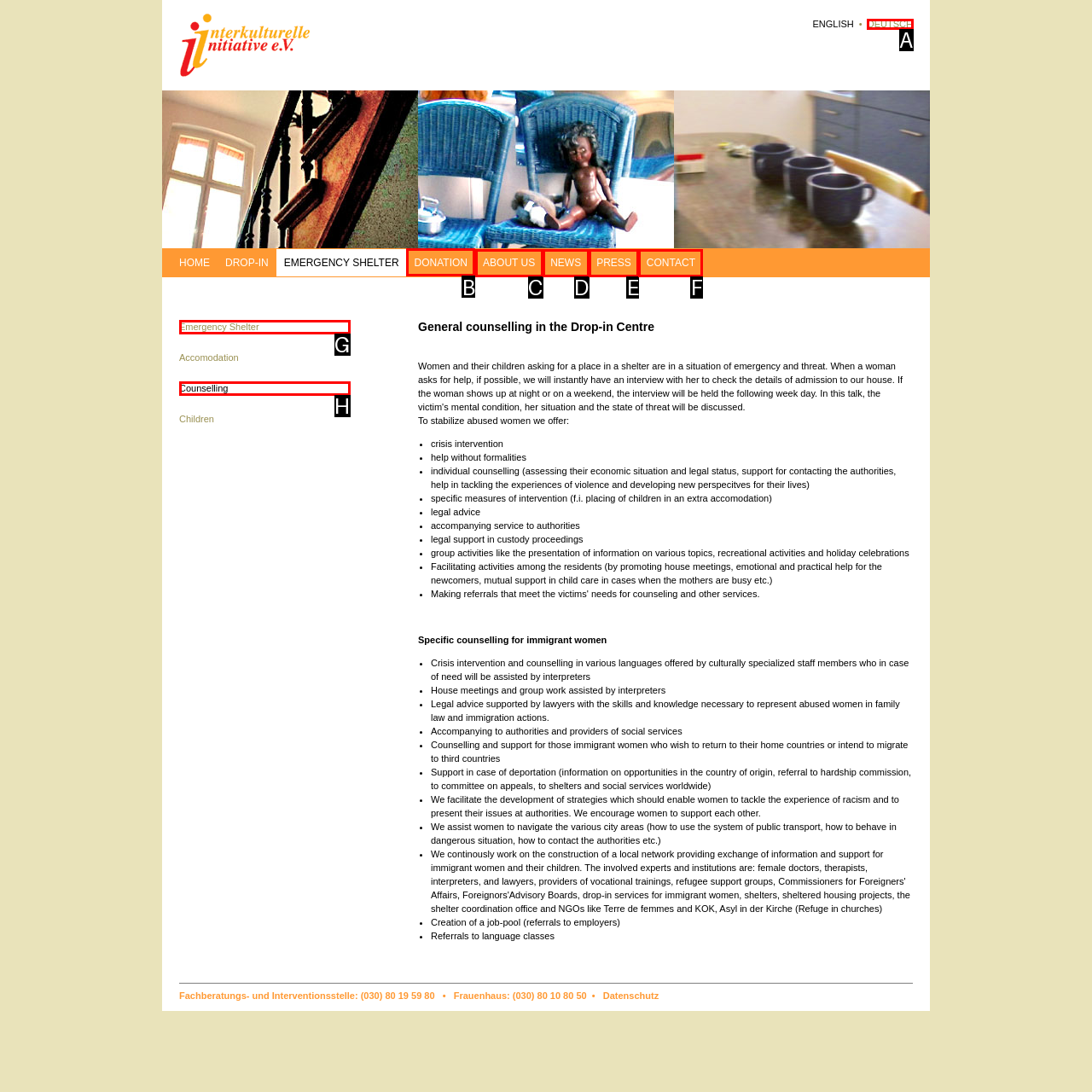Which HTML element should be clicked to complete the following task: Get information on donation?
Answer with the letter corresponding to the correct choice.

B